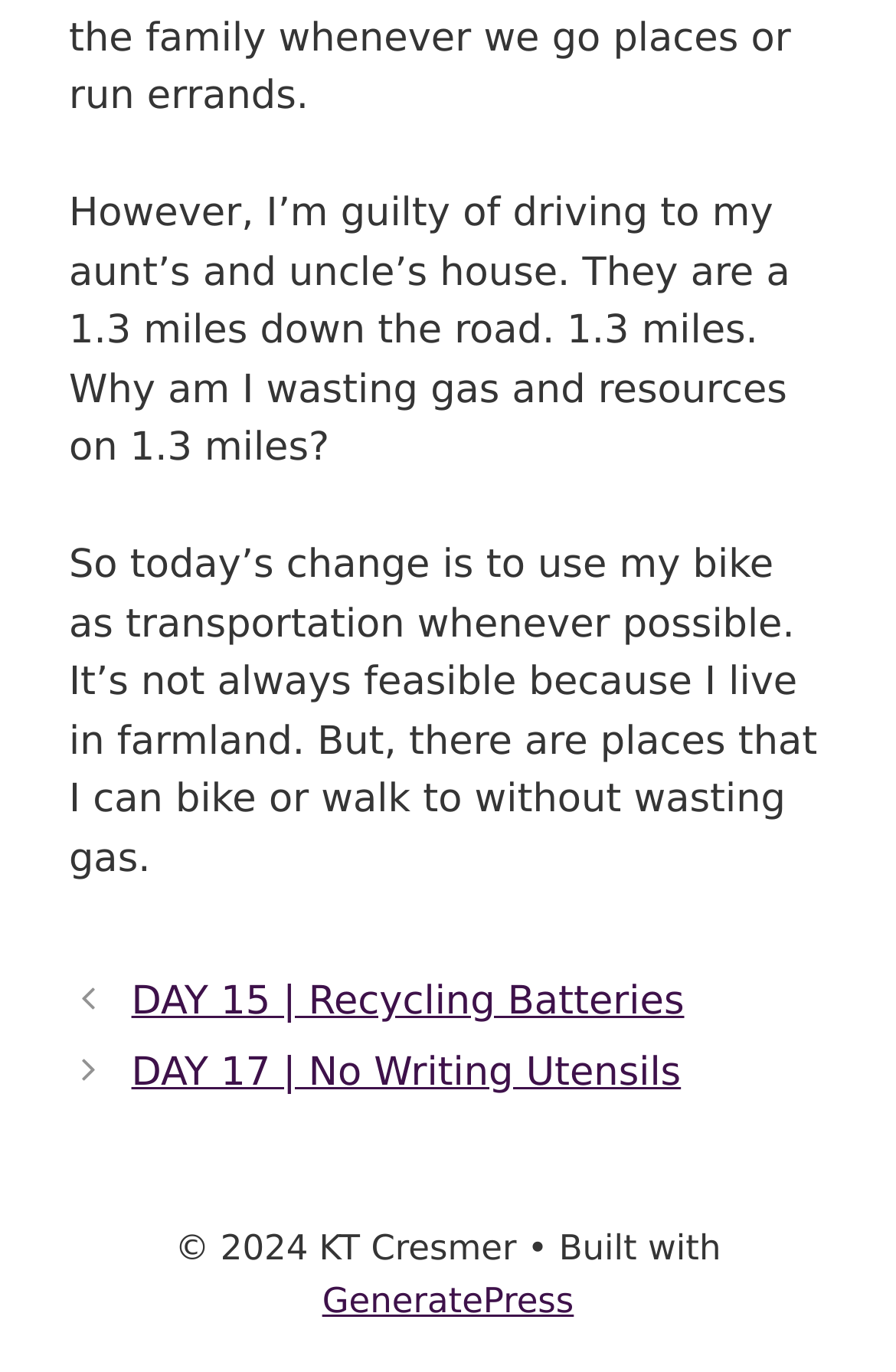Refer to the image and answer the question with as much detail as possible: How many links are in the 'Posts' section?

In the 'Posts' section, there are two links: 'DAY 15 | Recycling Batteries' and 'DAY 17 | No Writing Utensils'. These links are listed under the 'Posts' navigation menu.